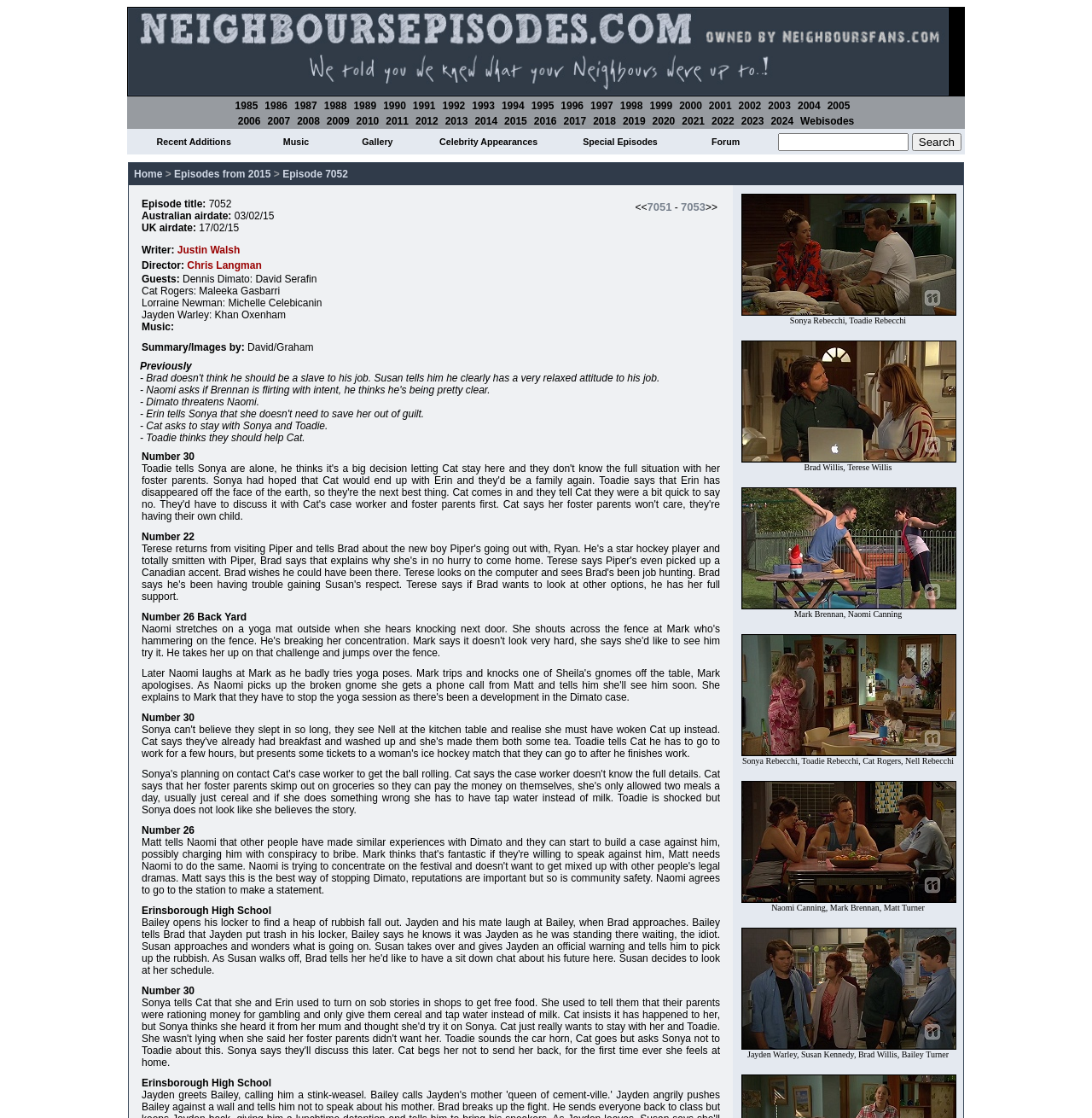What is the main content of the webpage?
Please answer the question with a single word or phrase, referencing the image.

Episode summaries